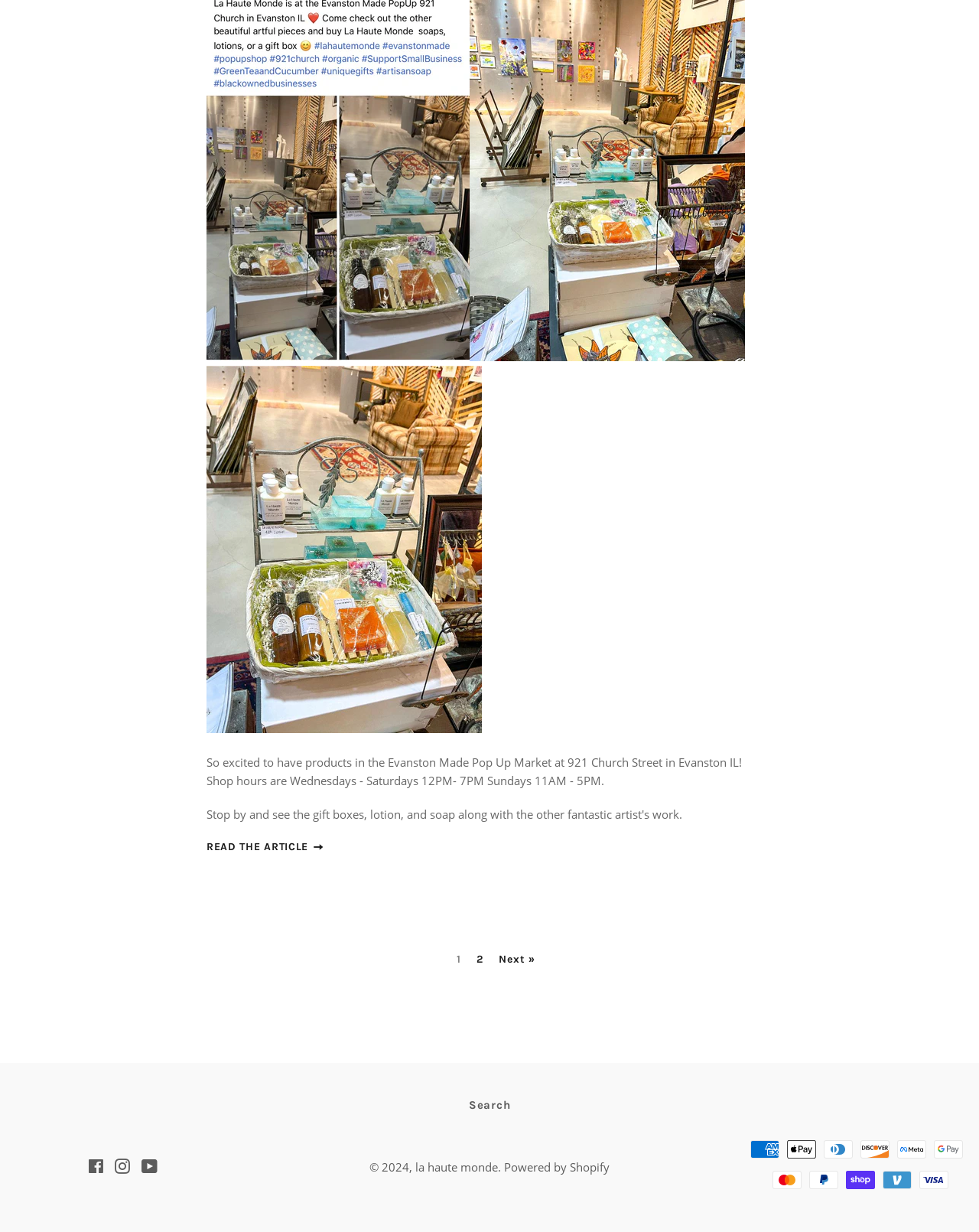Please find the bounding box for the following UI element description. Provide the coordinates in (top-left x, top-left y, bottom-right x, bottom-right y) format, with values between 0 and 1: Read the article

[0.211, 0.682, 0.333, 0.693]